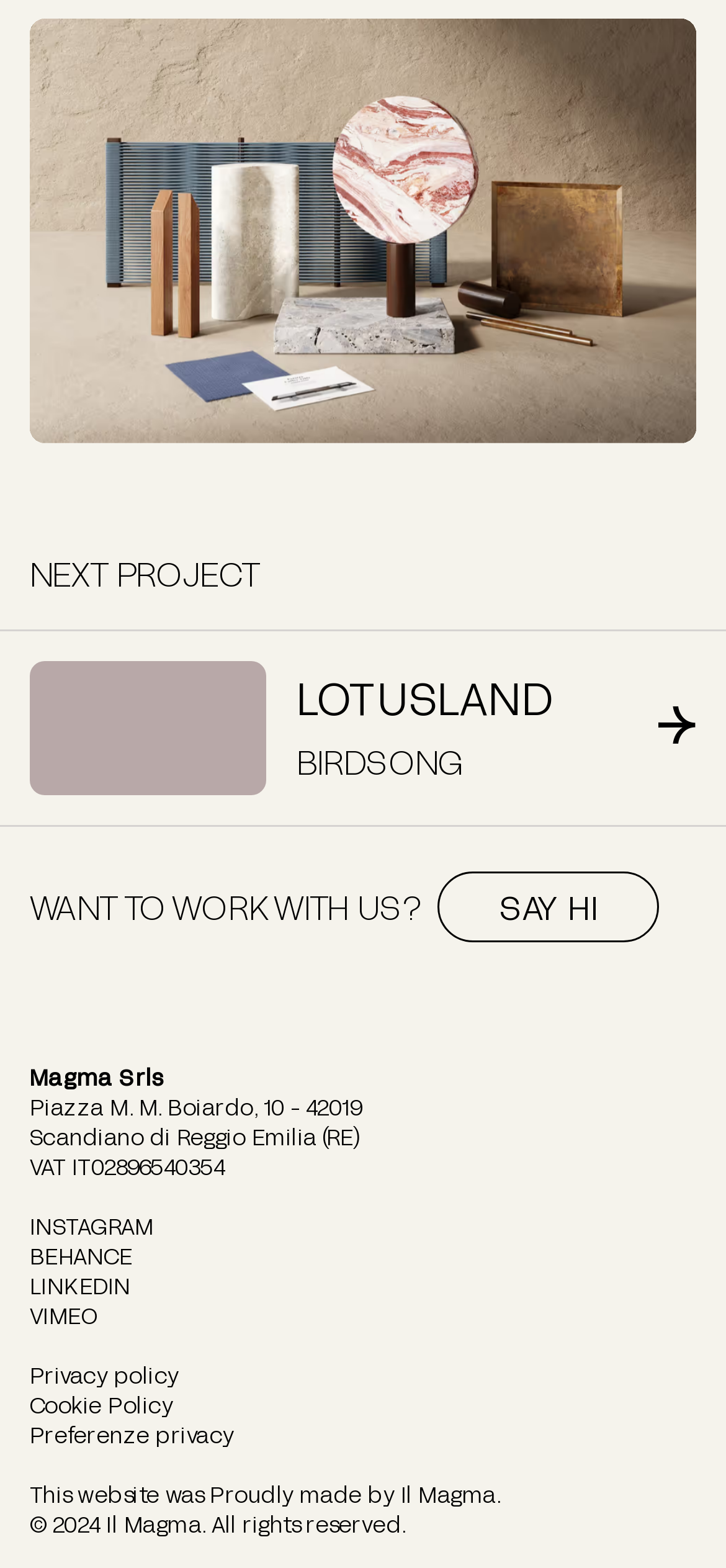Provide a brief response to the question using a single word or phrase: 
What is the VAT number of the company?

IT02896540354